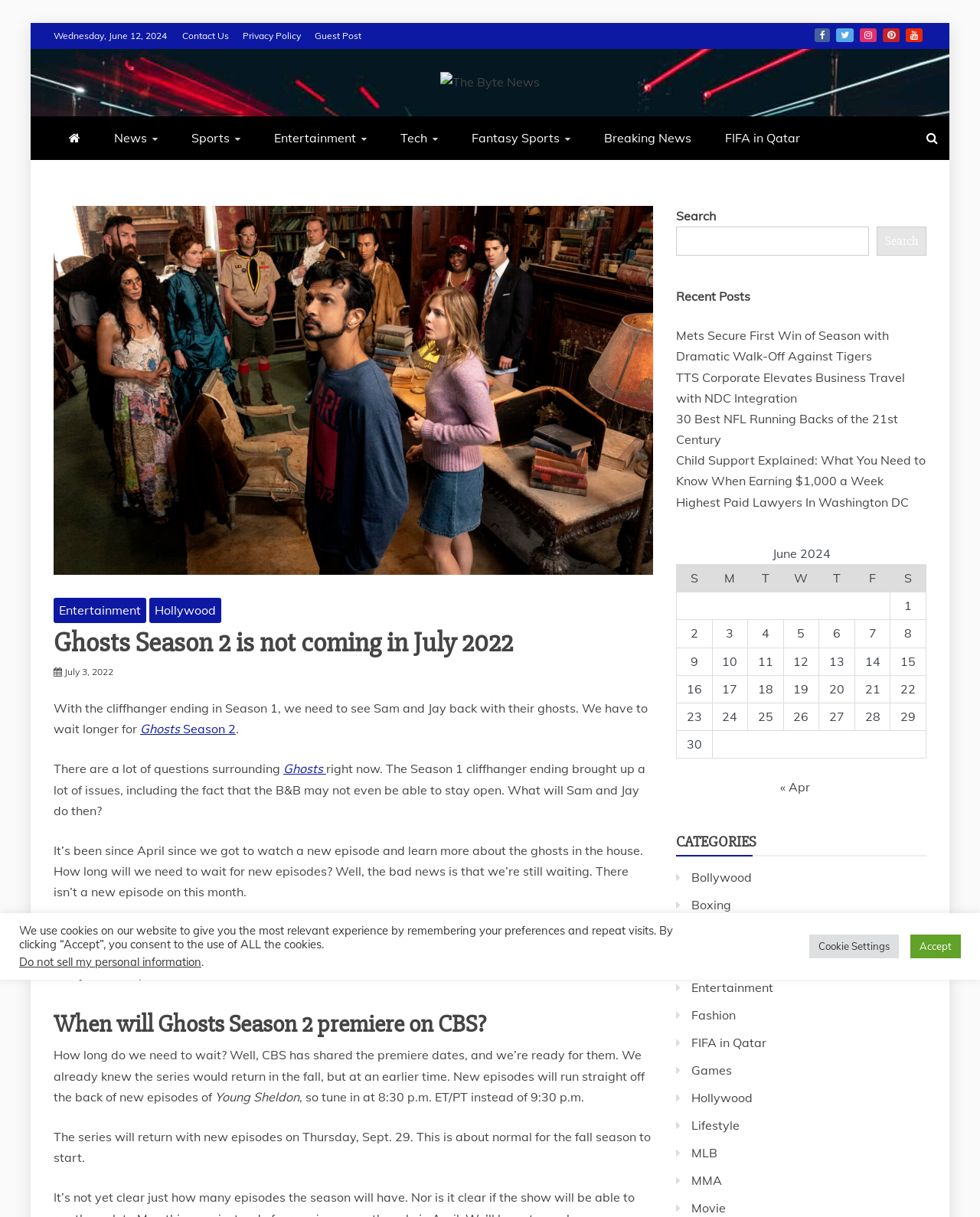Locate the bounding box coordinates of the area you need to click to fulfill this instruction: 'Read the 'Recent Posts''. The coordinates must be in the form of four float numbers ranging from 0 to 1: [left, top, right, bottom].

[0.69, 0.237, 0.766, 0.25]